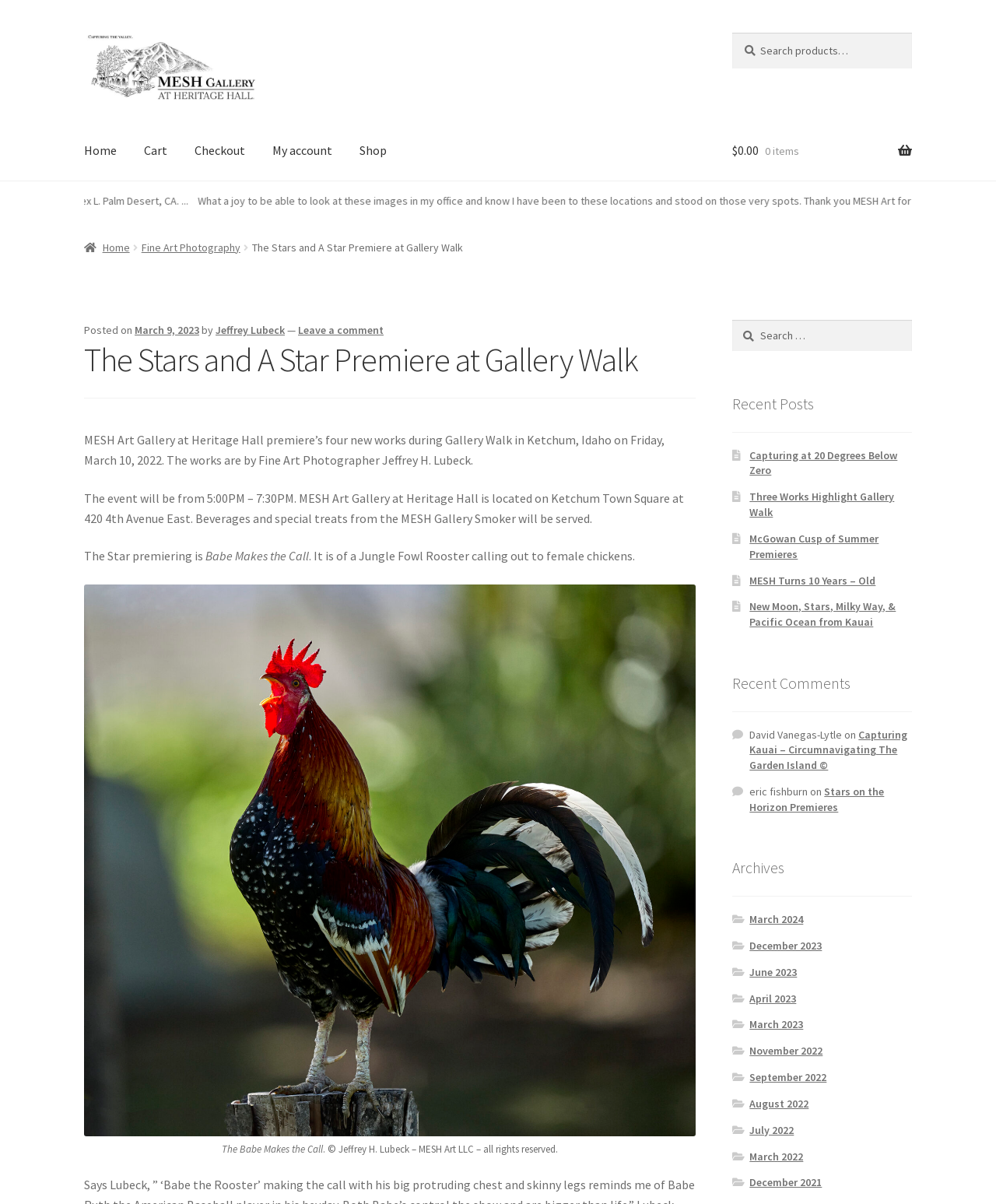Please identify the bounding box coordinates of the region to click in order to complete the task: "Search for something". The coordinates must be four float numbers between 0 and 1, specified as [left, top, right, bottom].

[0.735, 0.027, 0.916, 0.057]